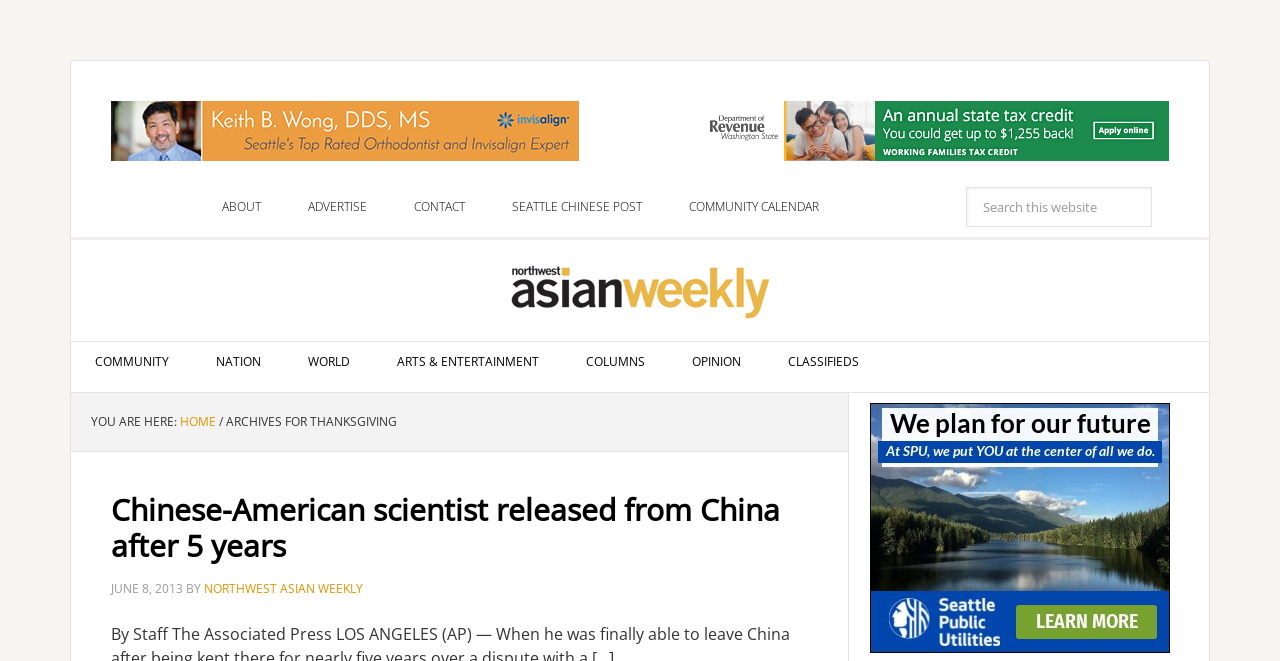Point out the bounding box coordinates of the section to click in order to follow this instruction: "Enter first name".

None